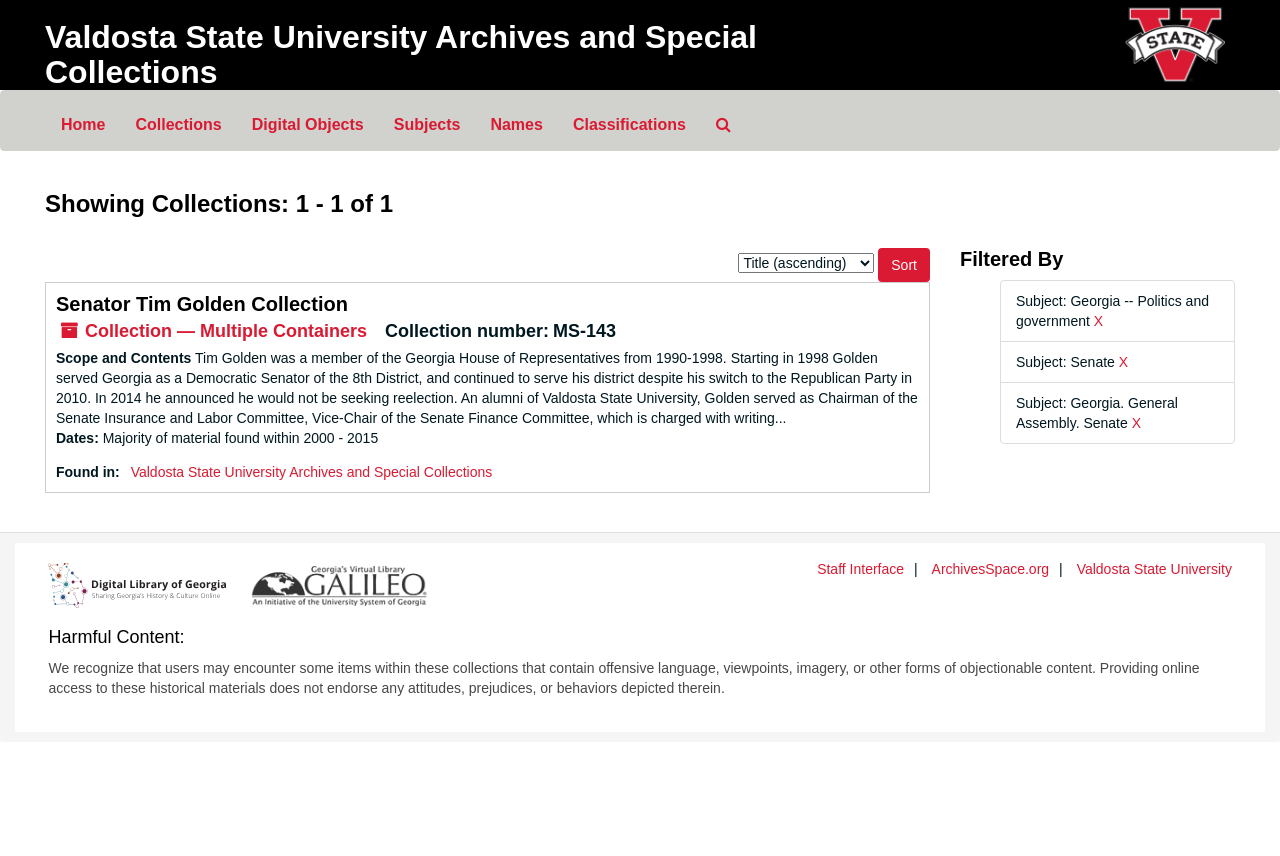Can you pinpoint the bounding box coordinates for the clickable element required for this instruction: "View the 'Senator Tim Golden Collection'"? The coordinates should be four float numbers between 0 and 1, i.e., [left, top, right, bottom].

[0.044, 0.342, 0.272, 0.368]